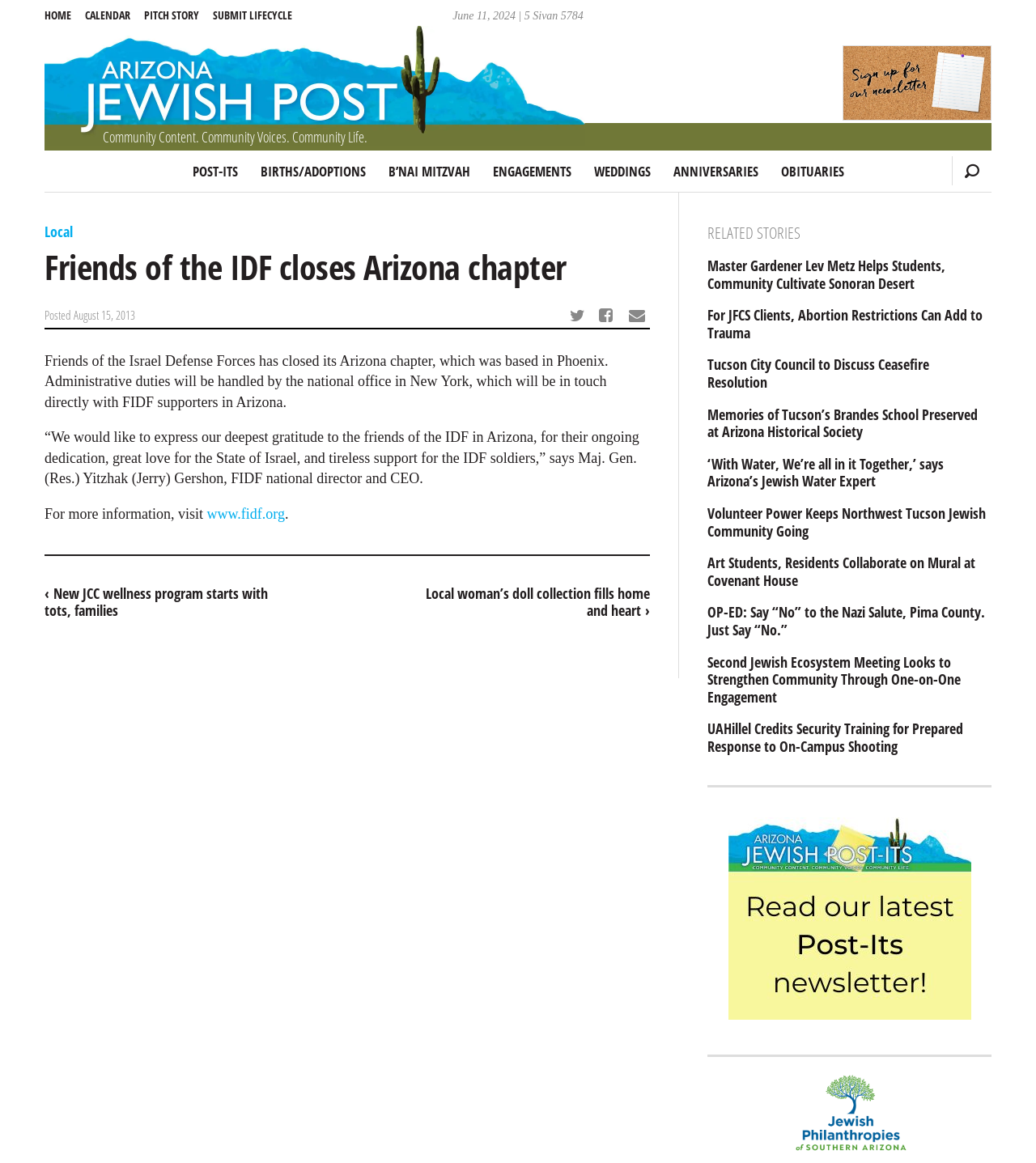Find and indicate the bounding box coordinates of the region you should select to follow the given instruction: "Read the article 'Friends of the IDF closes Arizona chapter'".

[0.043, 0.178, 0.627, 0.558]